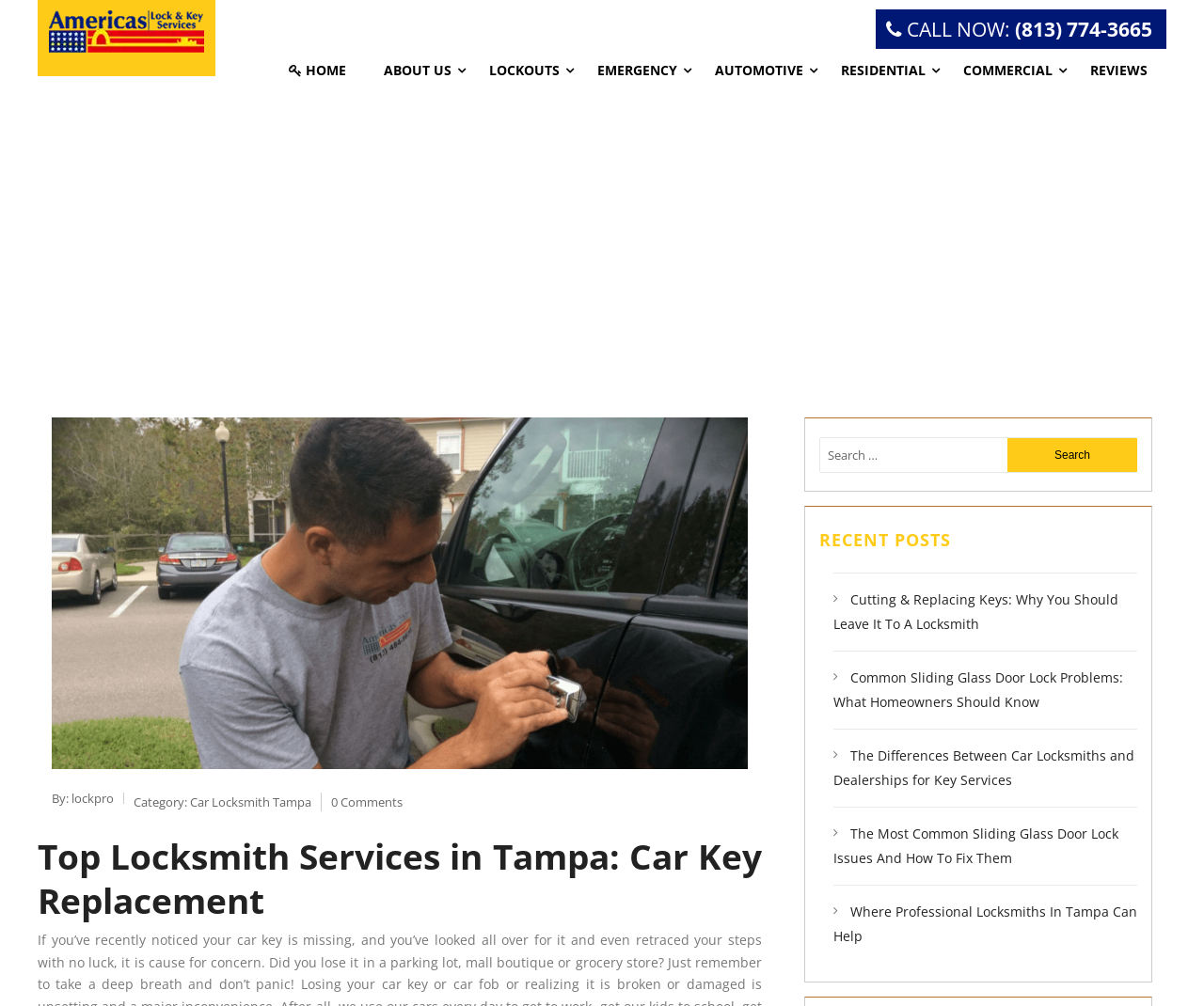Determine the bounding box coordinates of the clickable region to execute the instruction: "Search for car key replacement services". The coordinates should be four float numbers between 0 and 1, denoted as [left, top, right, bottom].

[0.68, 0.435, 0.945, 0.47]